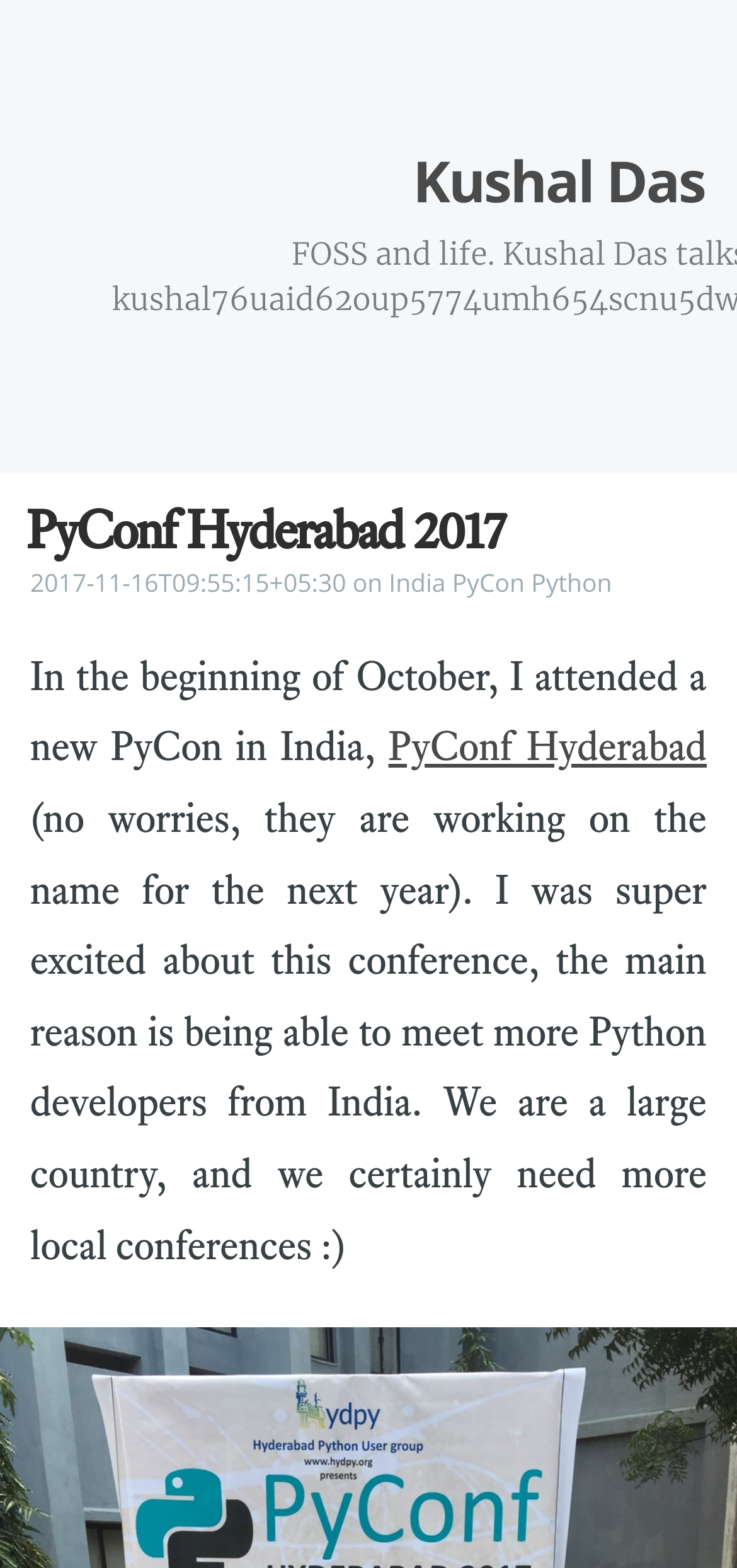Where was the conference held?
Based on the screenshot, provide your answer in one word or phrase.

India